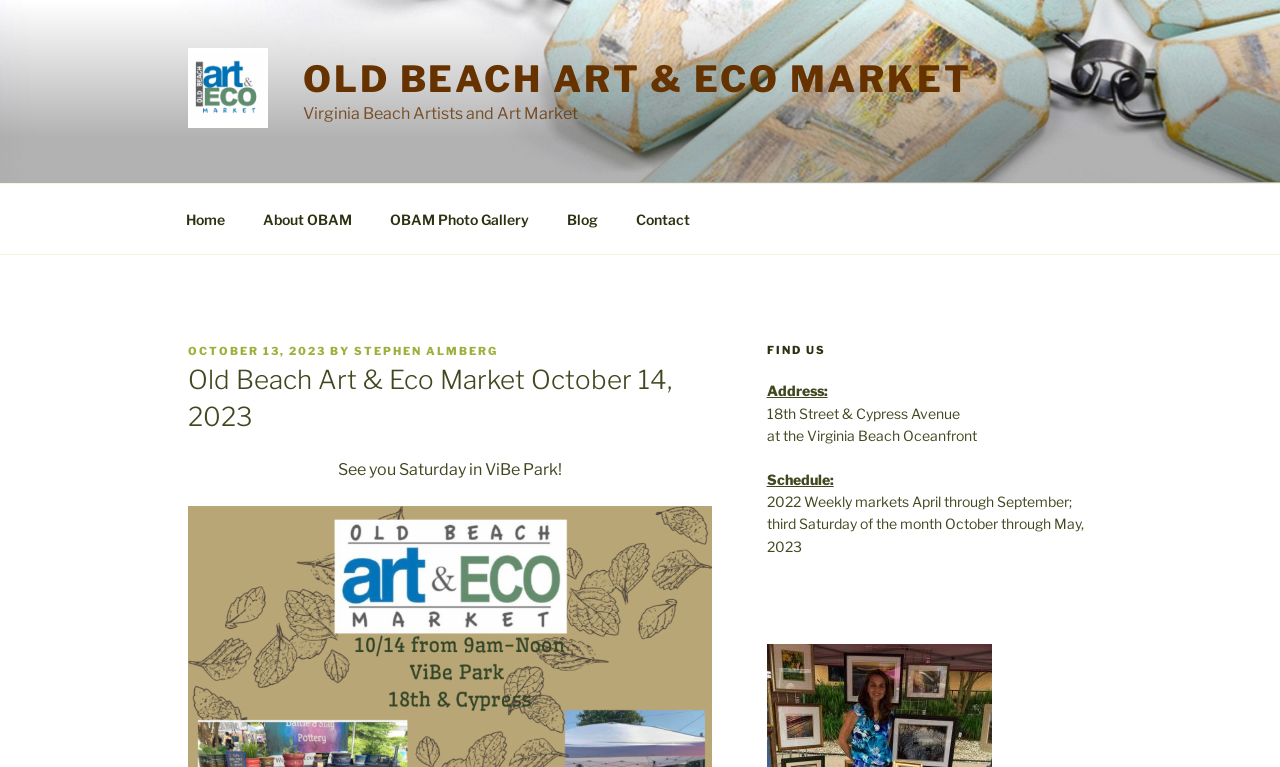Present a detailed account of what is displayed on the webpage.

The webpage is about the Old Beach Art & Eco Market, which is taking place on October 14, 2023. At the top, there is a link to the market's homepage, accompanied by an image with the same name. Below this, there is a prominent heading that displays the market's name and date.

To the right of the heading, there is a navigation menu with five links: Home, About OBAM, OBAM Photo Gallery, Blog, and Contact. Below the navigation menu, there is a section with information about the market. This section starts with a header that displays the posting date and author, followed by a heading that repeats the market's name and date.

The main content of the page is divided into two sections. The first section has a heading that says "See you Saturday in ViBe Park!" and appears to be a brief message or announcement about the market. The second section has a heading that says "FIND US" and provides the market's address, location, and schedule. The address is listed as 18th Street & Cypress Avenue at the Virginia Beach Oceanfront, and the schedule includes weekly markets from April to September 2022 and the third Saturday of the month from October 2022 to May 2023.